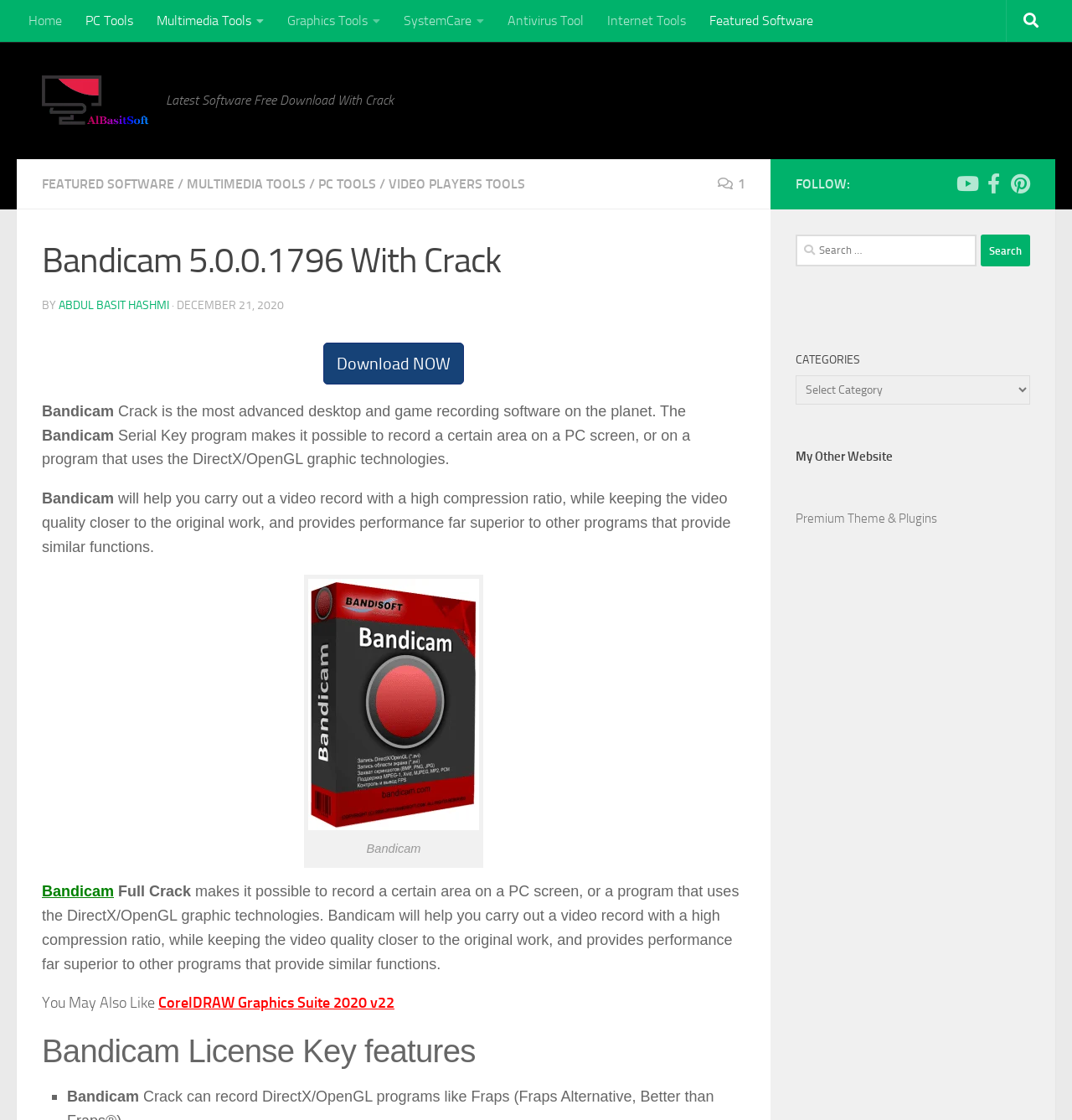Generate the text content of the main headline of the webpage.

Bandicam 5.0.0.1796 With Crack